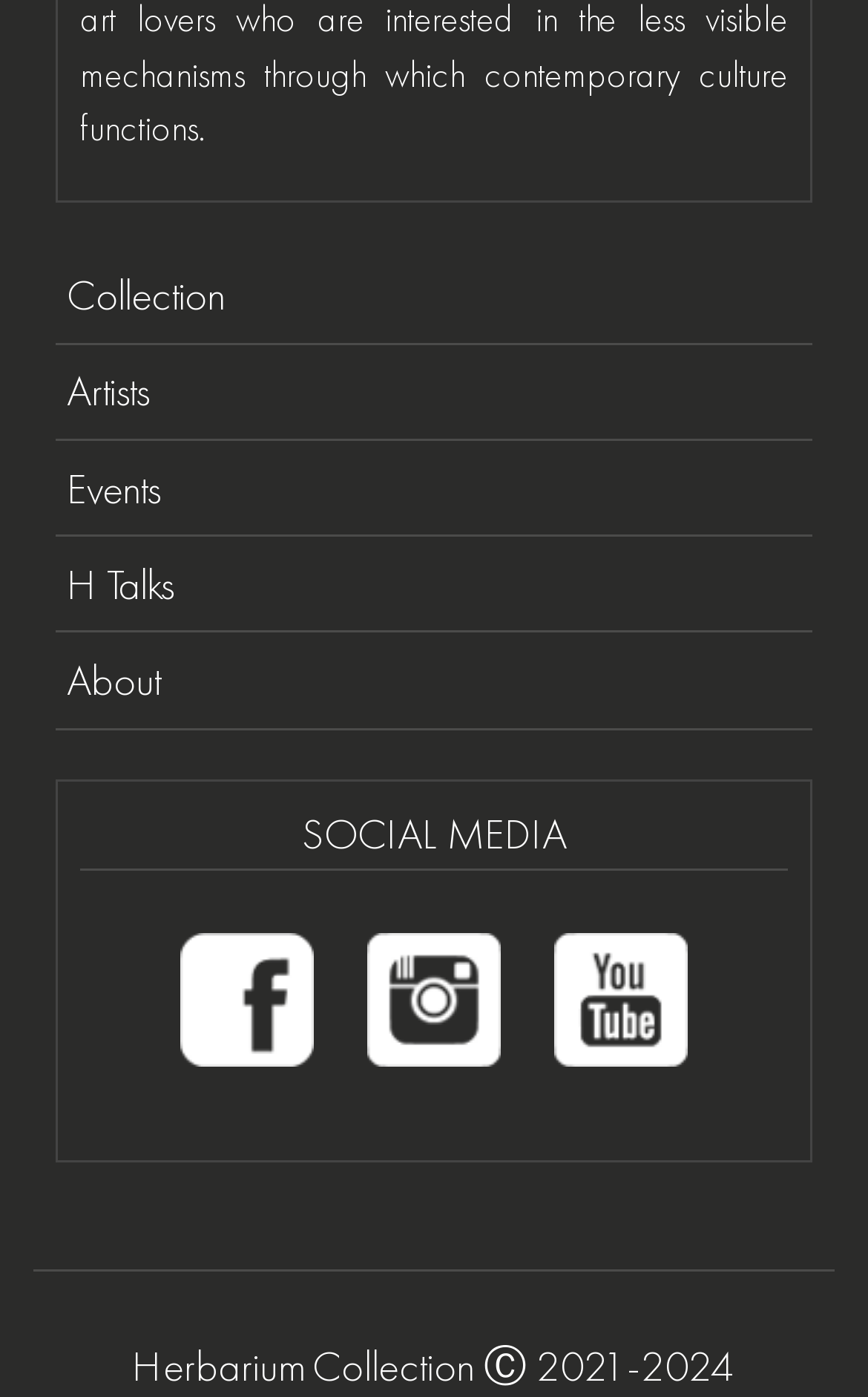What is the last link in the top navigation bar?
Answer the question with a single word or phrase, referring to the image.

About